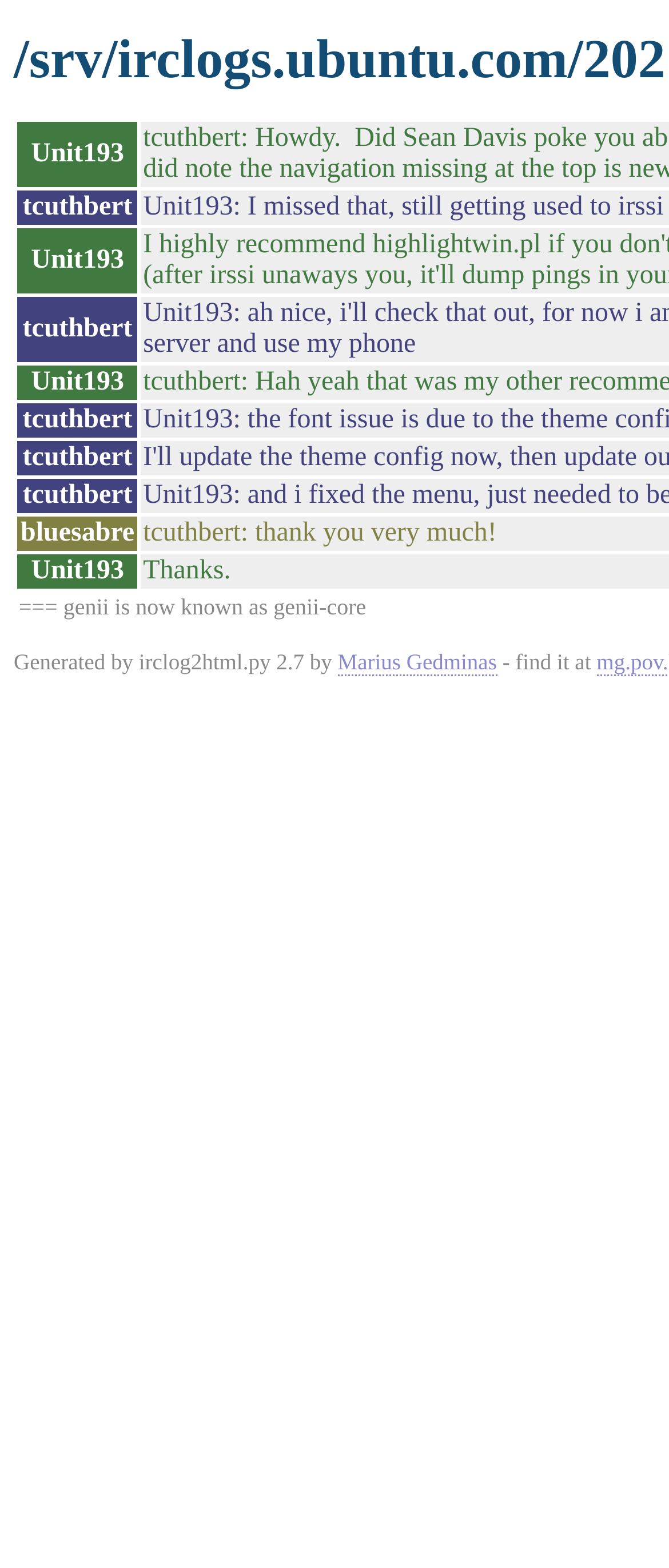Give a detailed explanation of the elements present on the webpage.

This webpage appears to be a log of an IRC (Internet Relay Chat) conversation. The page is dominated by a series of row headers, 9 in total, which are stacked vertically and aligned to the left side of the page. These row headers display usernames, alternating between 'Unit193', 'tcuthbert', and 'bluesabre'.

Below the row headers, there is a static text element that reads "Generated by irclog2html.py 2.7 by", which is centered near the bottom of the page. To the right of this text, there is a link to "Marius Gedminas", and further to the right, another static text element that says "- find it at".